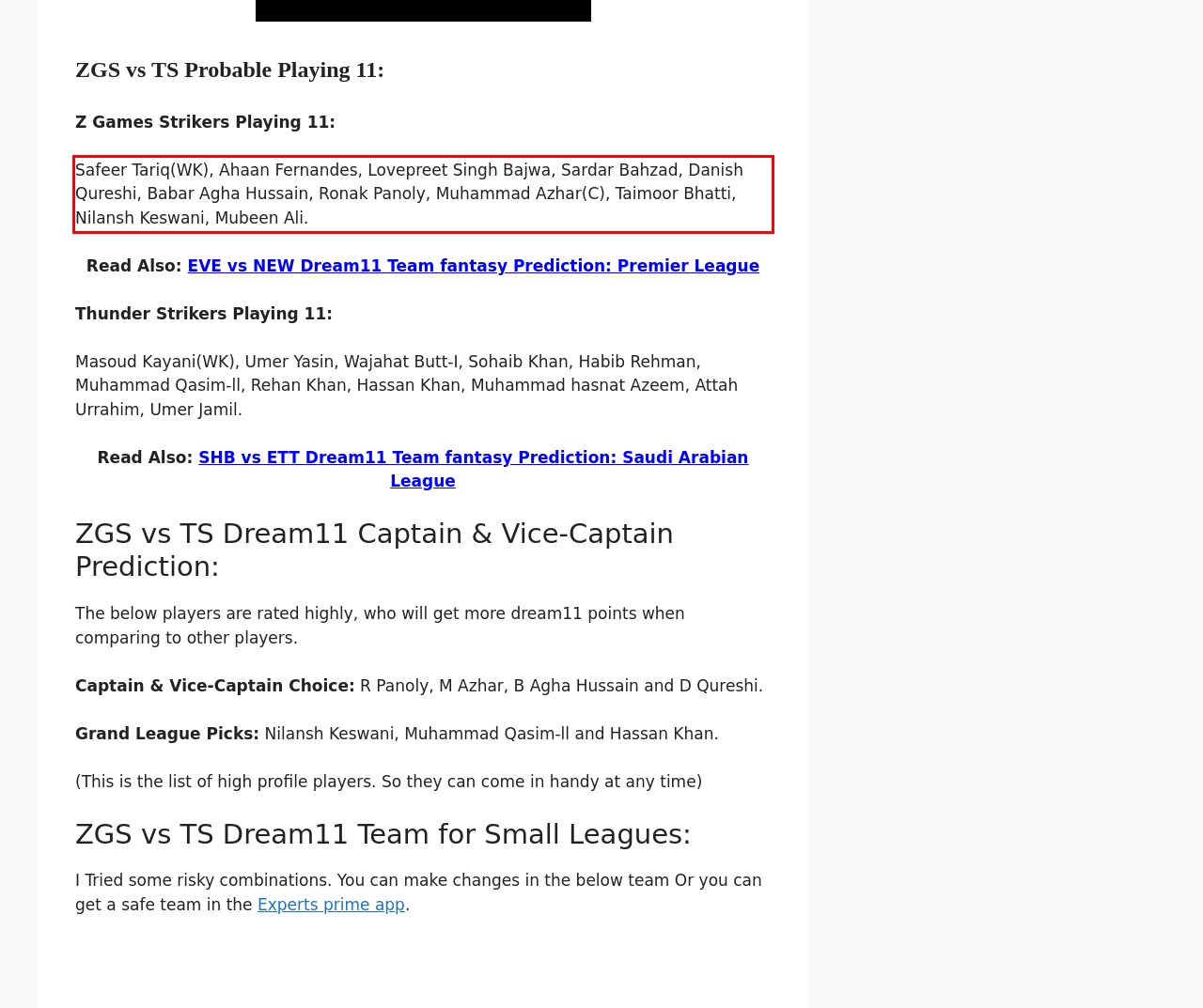With the provided screenshot of a webpage, locate the red bounding box and perform OCR to extract the text content inside it.

Safeer Tariq(WK), Ahaan Fernandes, Lovepreet Singh Bajwa, Sardar Bahzad, Danish Qureshi, Babar Agha Hussain, Ronak Panoly, Muhammad Azhar(C), Taimoor Bhatti, Nilansh Keswani, Mubeen Ali.